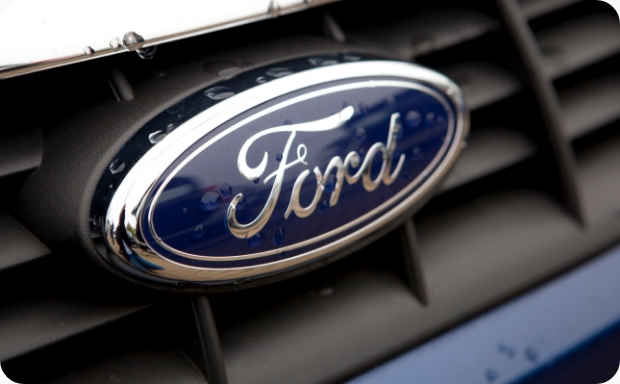Describe all the visual components present in the image.

The image features the iconic Ford logo prominently displayed on the front grille of a vehicle. The logo, surrounded by a shiny chrome border, showcases the brand's distinctive blue oval shape with elegant cursive lettering spelling "Ford." The close-up perspective highlights the logo's detailed craftsmanship and the gleaming finish, while droplets of water suggest a fresh wash or a recent rain. This image connects to Ford's announcement about integrating the Waze traffic and navigation app into its Sync 3 AppLink platform for iOS users, enhancing the driving experience by combining advanced navigation capabilities with in-car technology.